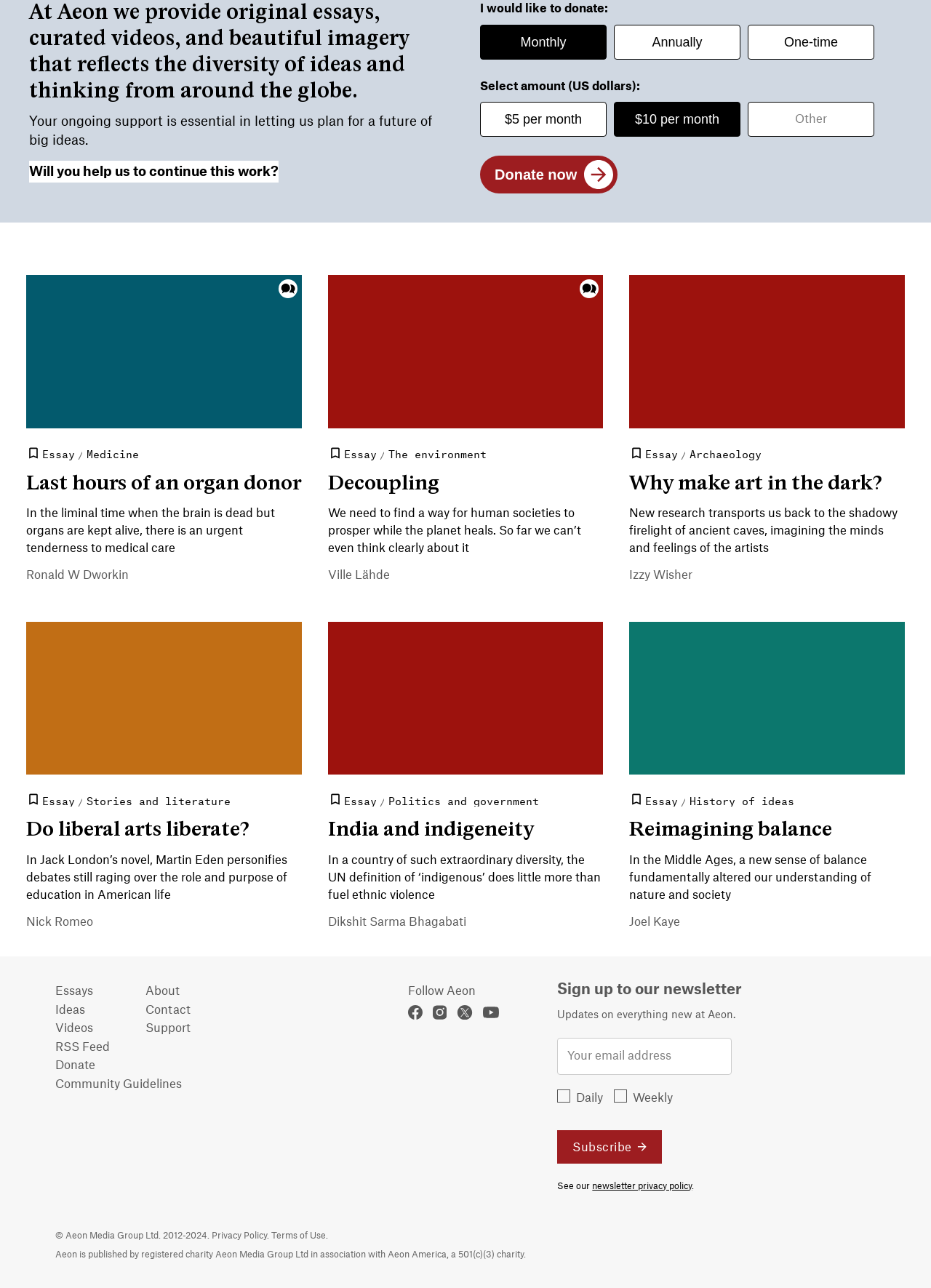How many essay links are displayed on the webpage?
Look at the image and answer the question with a single word or phrase.

5